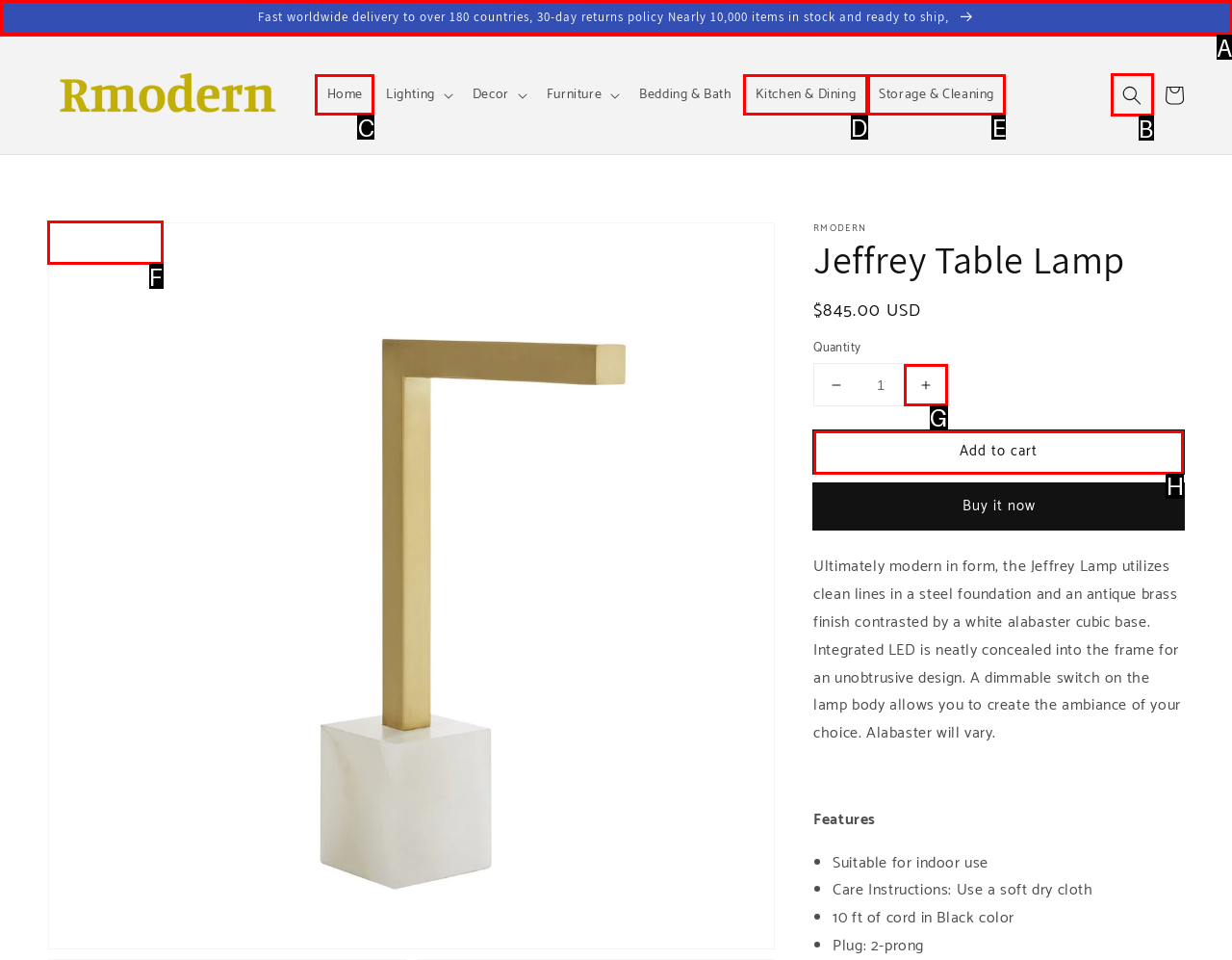Determine which HTML element to click for this task: Search for products Provide the letter of the selected choice.

B